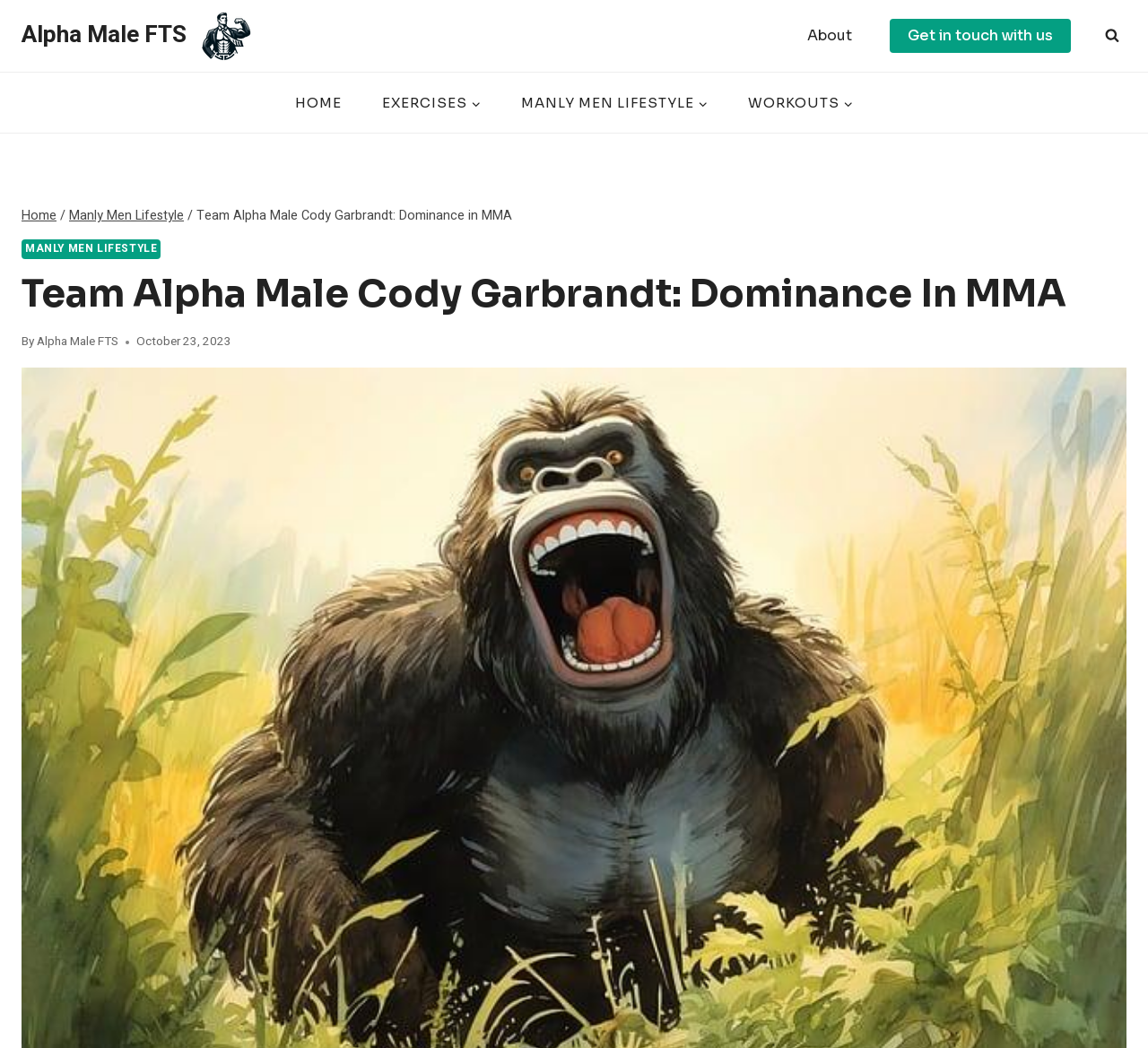What is the name of the team Cody Garbrandt is a part of?
Based on the image, provide a one-word or brief-phrase response.

Team Alpha Male